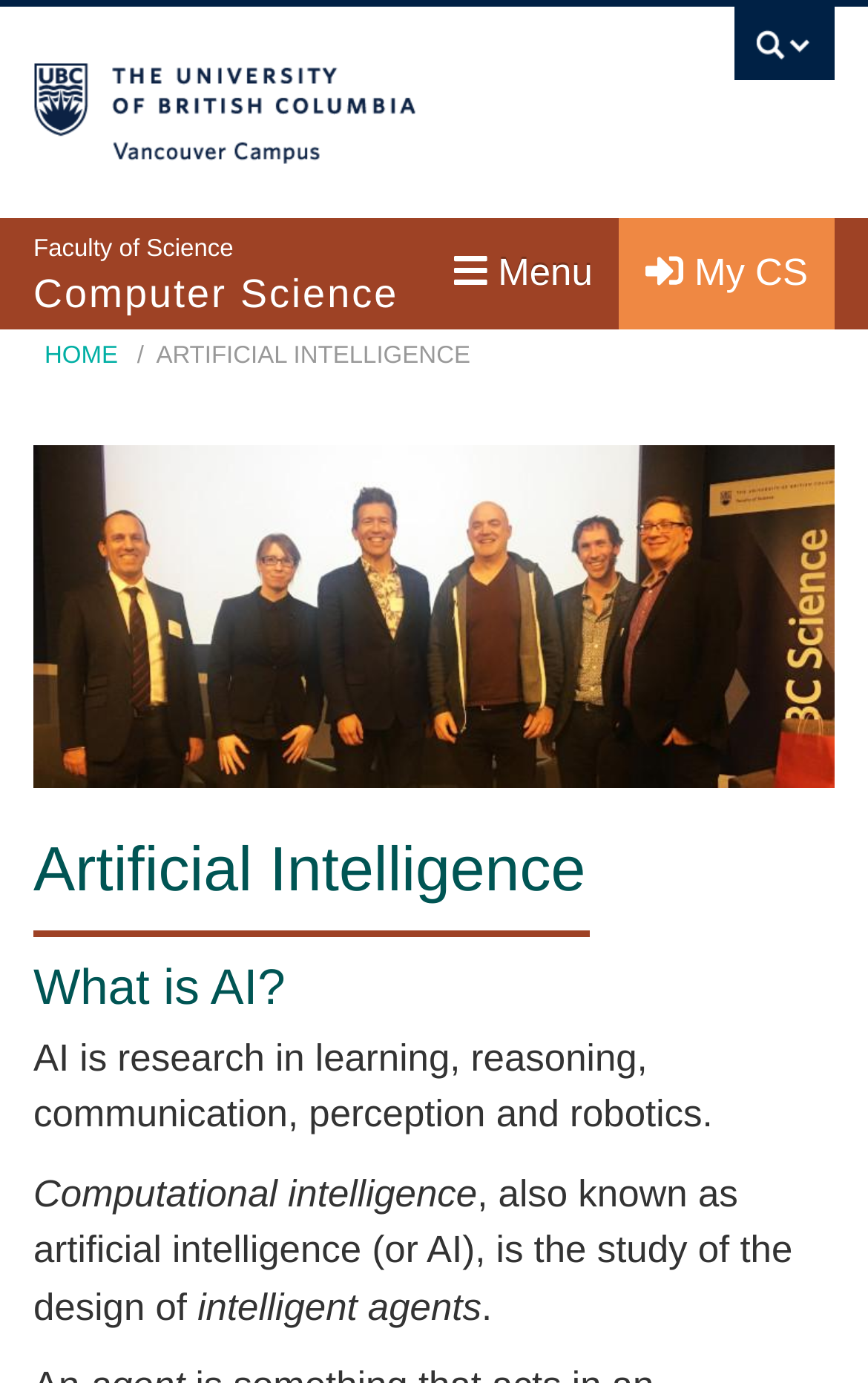What is the name of the faculty?
Please answer the question with as much detail as possible using the screenshot.

I found the answer by looking at the link element with the text 'Faculty of Science Computer Science' at the top of the webpage, which suggests that it is the name of the faculty.